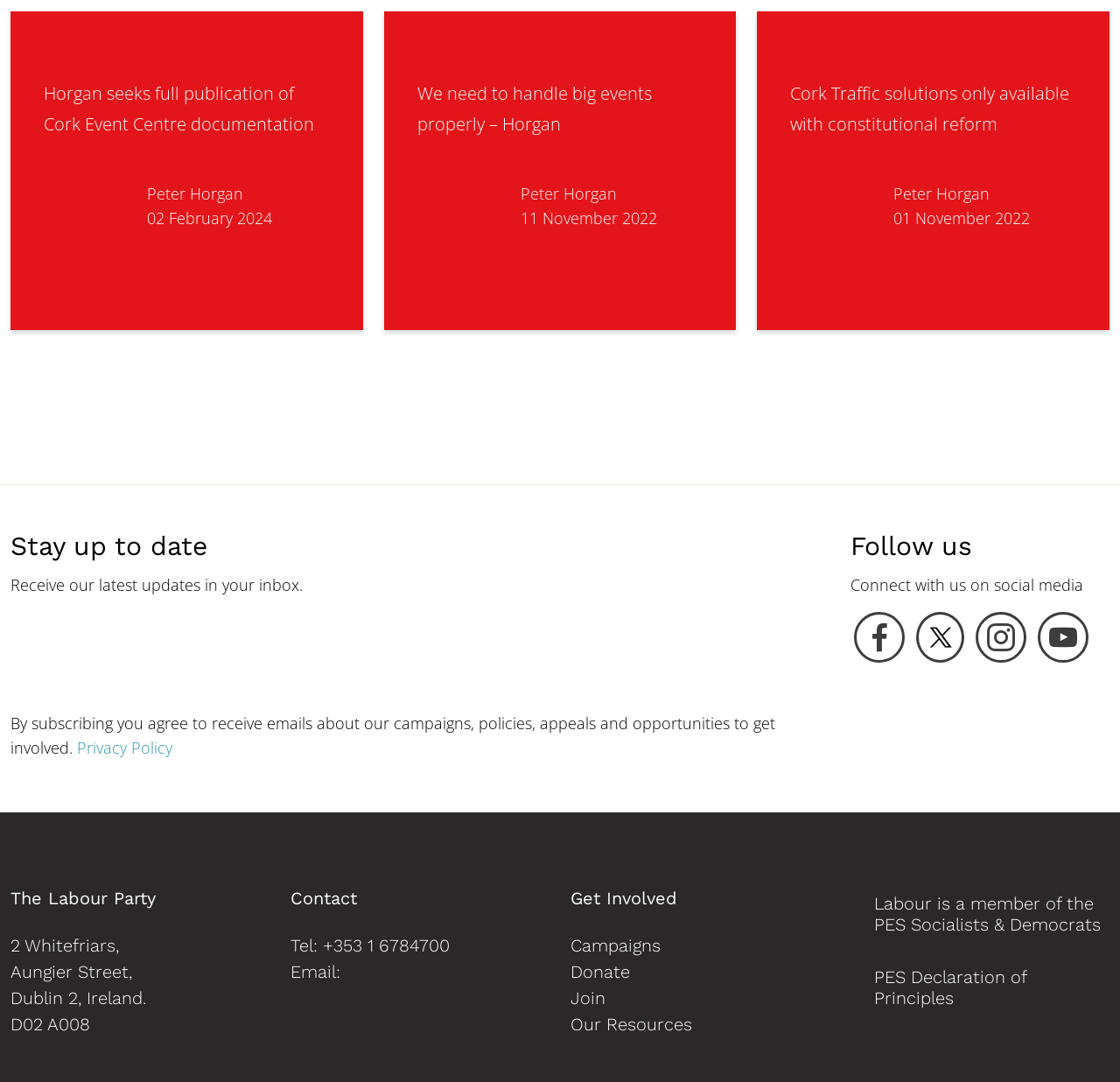Determine the bounding box coordinates of the clickable element necessary to fulfill the instruction: "Contact the Labour Party by phone". Provide the coordinates as four float numbers within the 0 to 1 range, i.e., [left, top, right, bottom].

[0.288, 0.864, 0.402, 0.883]